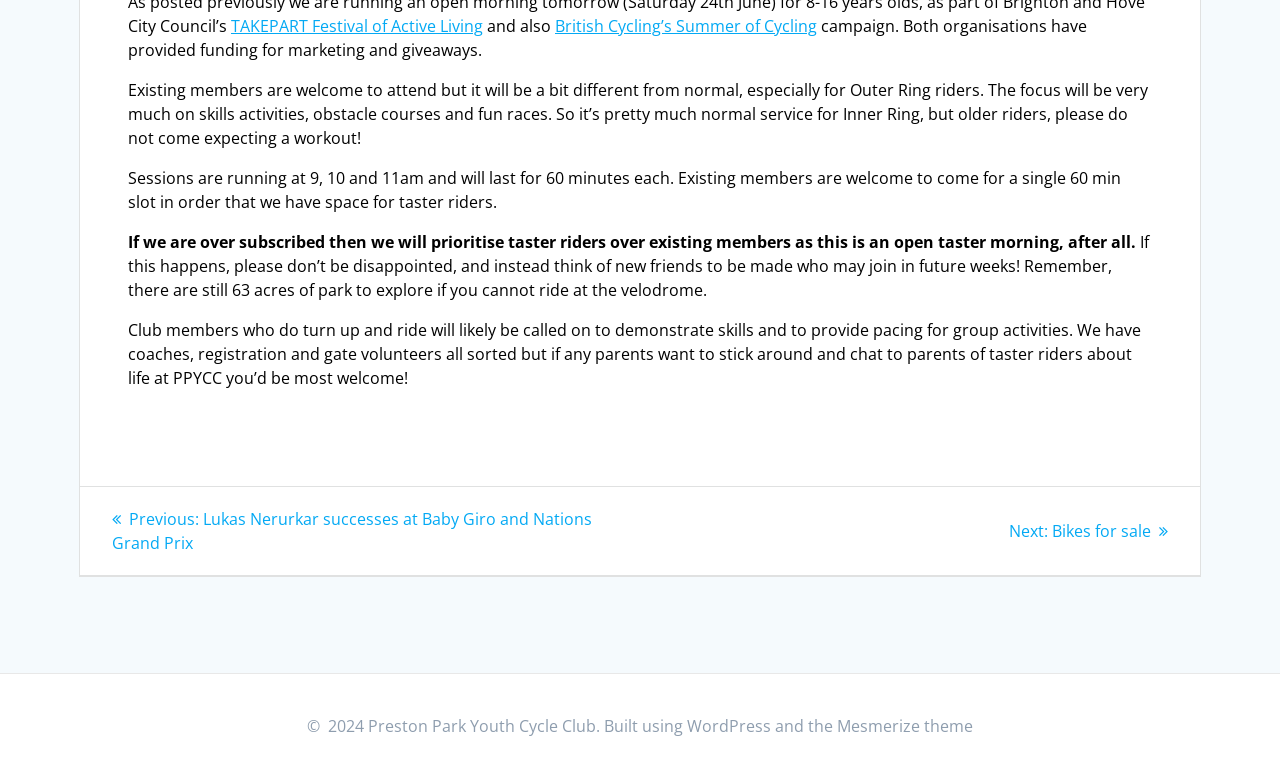Show the bounding box coordinates for the HTML element described as: "TAKEPART Festival of Active Living".

[0.18, 0.019, 0.377, 0.047]